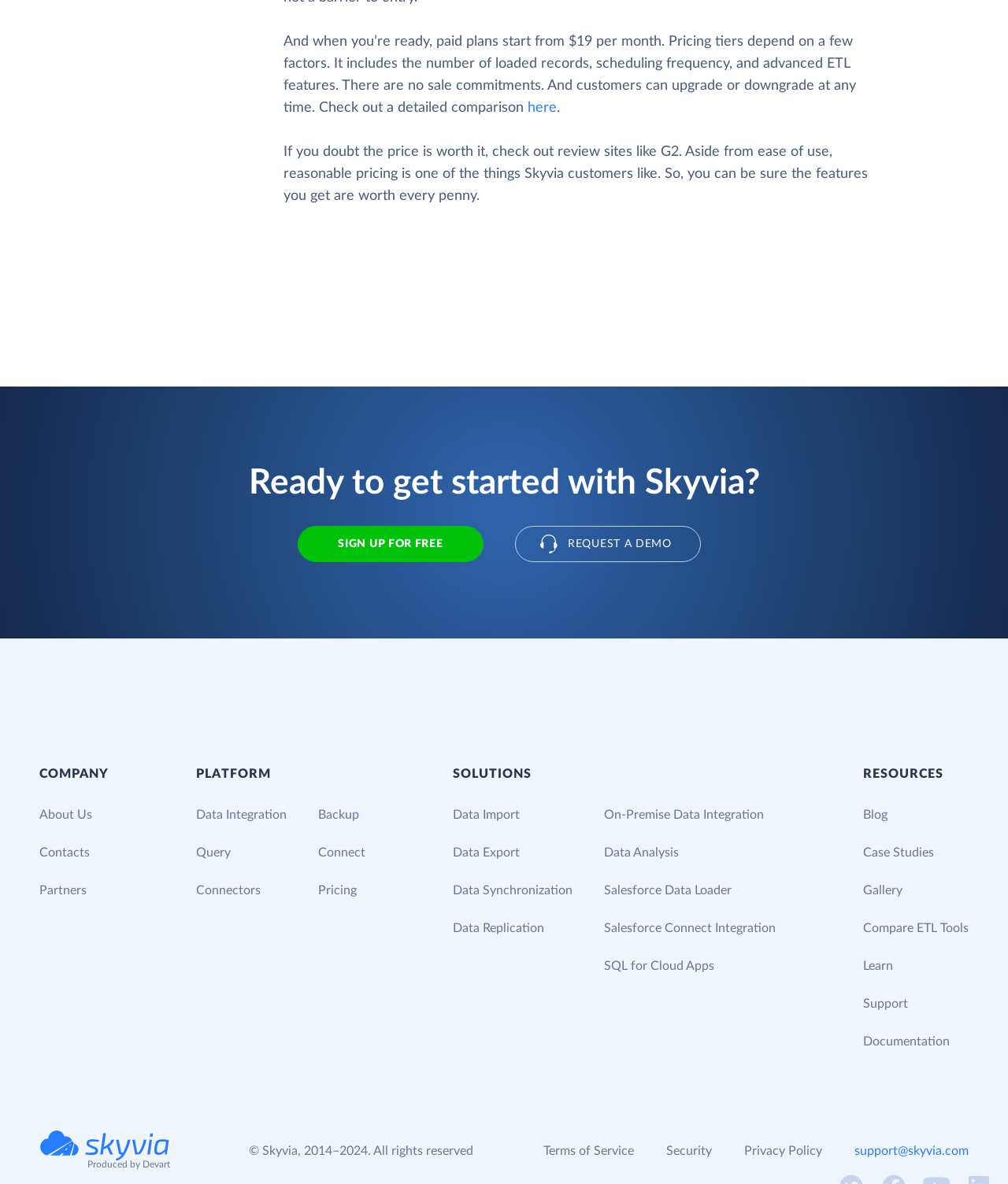Provide the bounding box coordinates of the HTML element this sentence describes: "parent_node: Produced by Devart". The bounding box coordinates consist of four float numbers between 0 and 1, i.e., [left, top, right, bottom].

[0.039, 0.953, 0.169, 0.98]